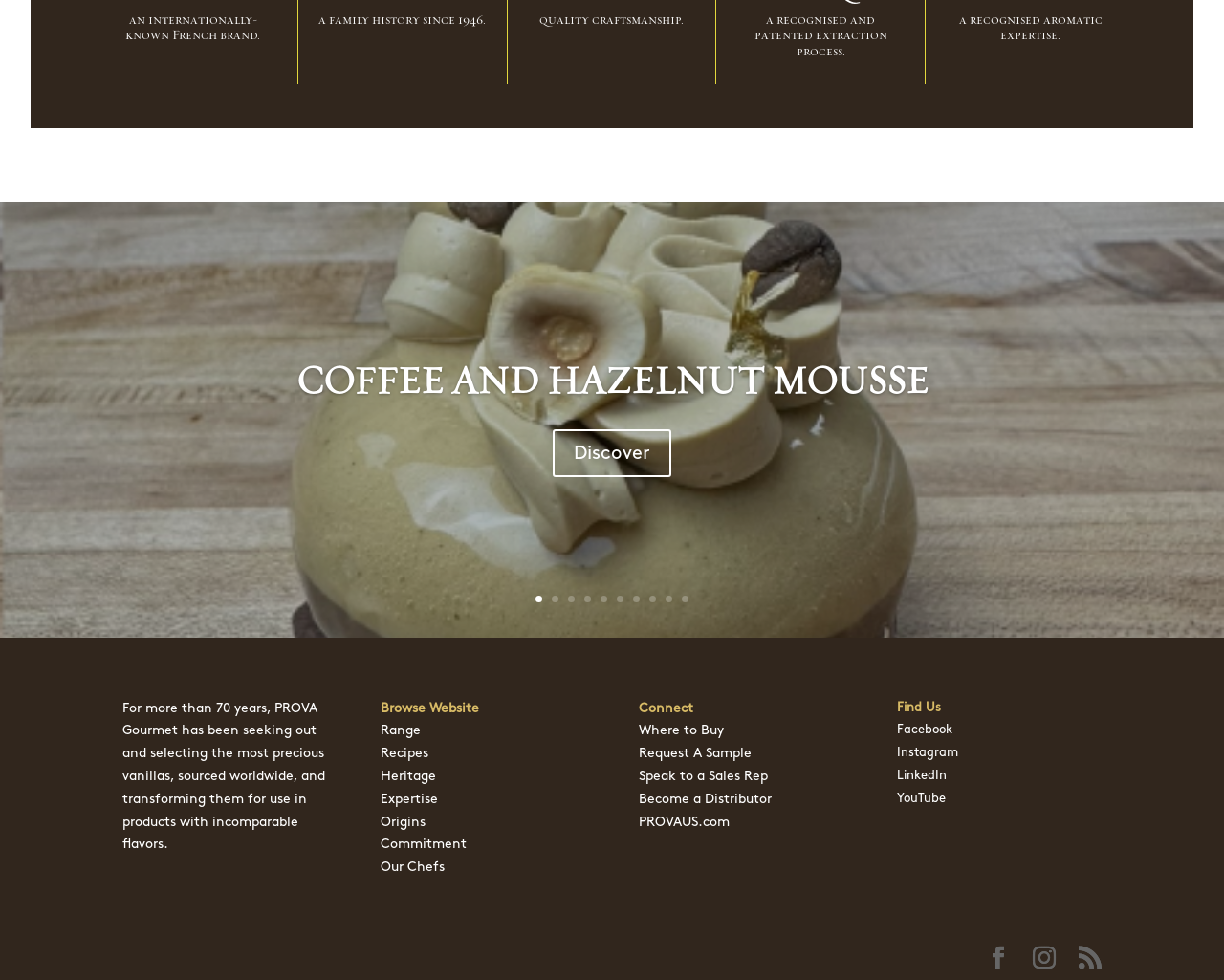Observe the image and answer the following question in detail: How many links are there to navigate to other pages?

There are 15 links to navigate to other pages, including 'Discover 5', 'Range', 'Recipes', 'Heritage', 'Expertise', 'Origins', 'Commitment', 'Our Chefs', 'Where to Buy', 'Request A Sample', 'Speak to a Sales Rep', 'Become a Distributor', 'PROVAUS.com', 'Facebook', 'Instagram', 'LinkedIn', and 'YouTube'.